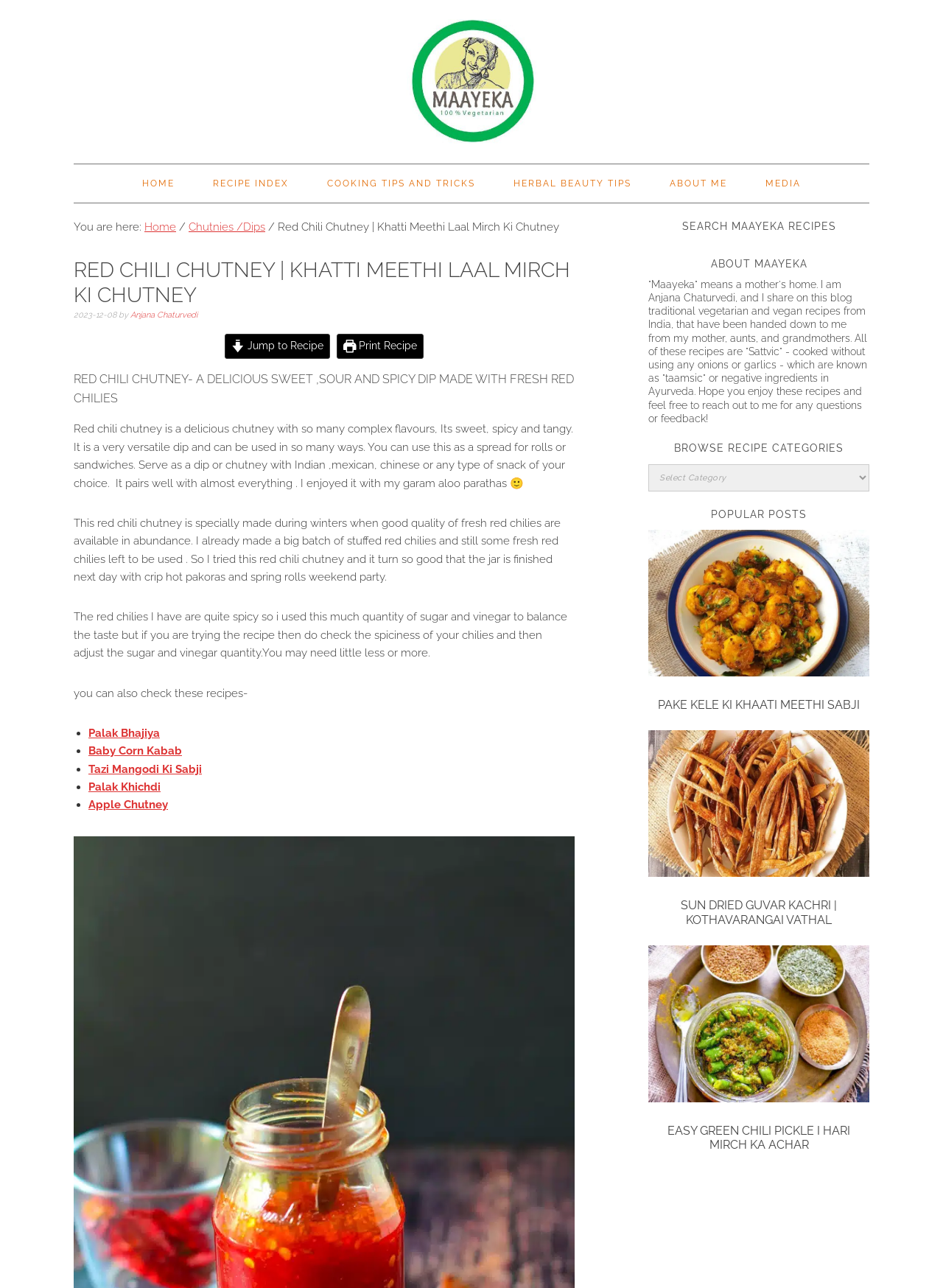Use one word or a short phrase to answer the question provided: 
What is the date of the recipe?

2023-12-08